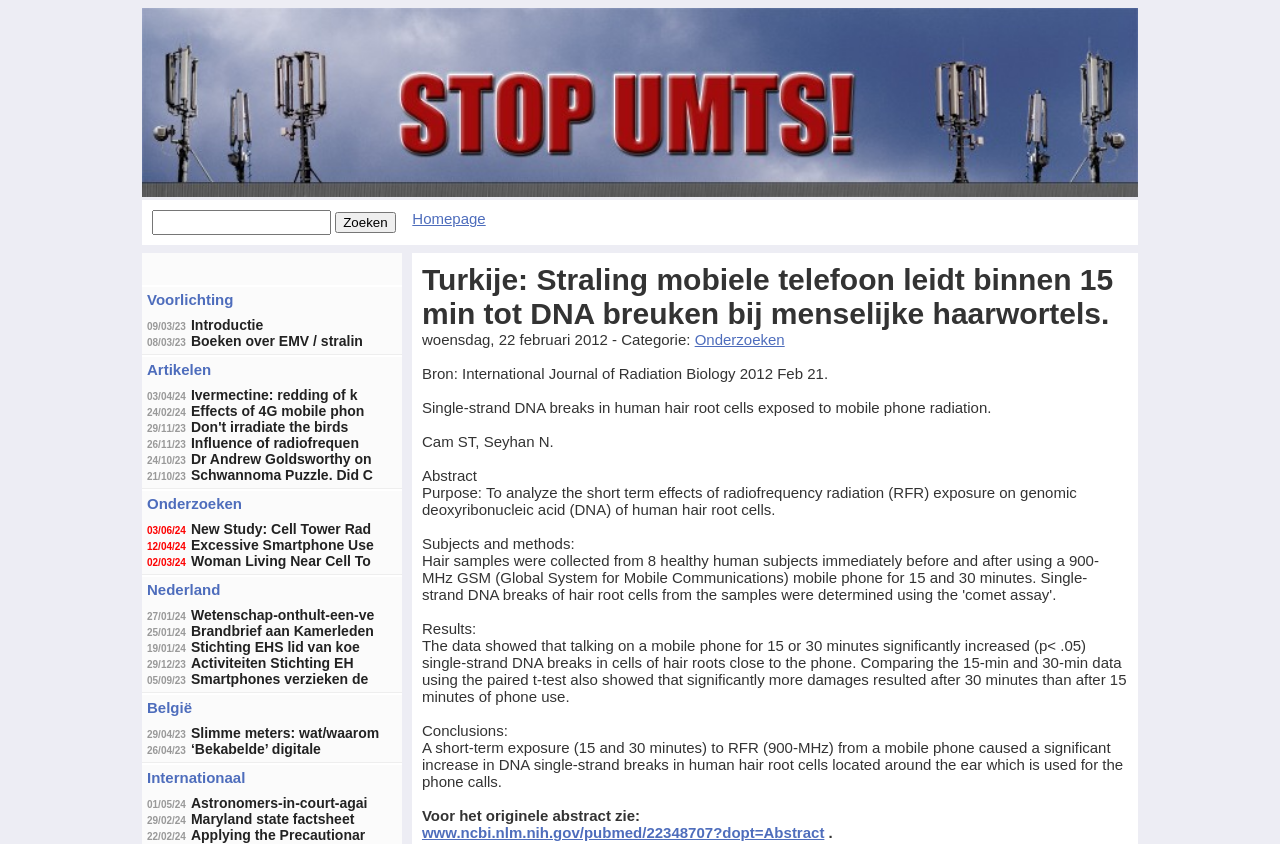Please determine the bounding box coordinates of the clickable area required to carry out the following instruction: "Visit the International Journal of Radiation Biology". The coordinates must be four float numbers between 0 and 1, represented as [left, top, right, bottom].

[0.543, 0.392, 0.613, 0.413]